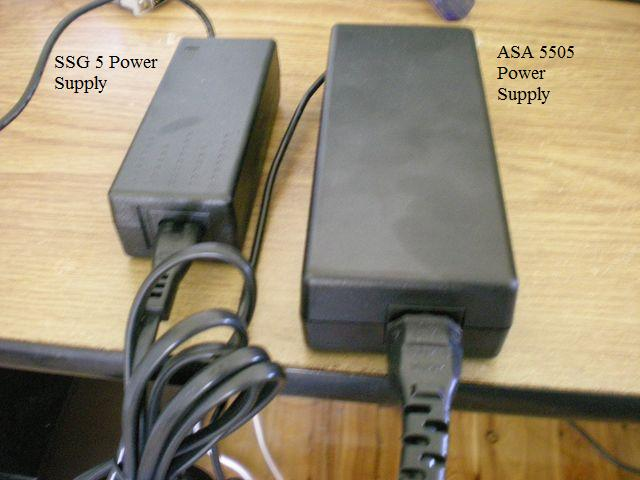How many power adapters are shown in the image?
Using the image, give a concise answer in the form of a single word or short phrase.

two